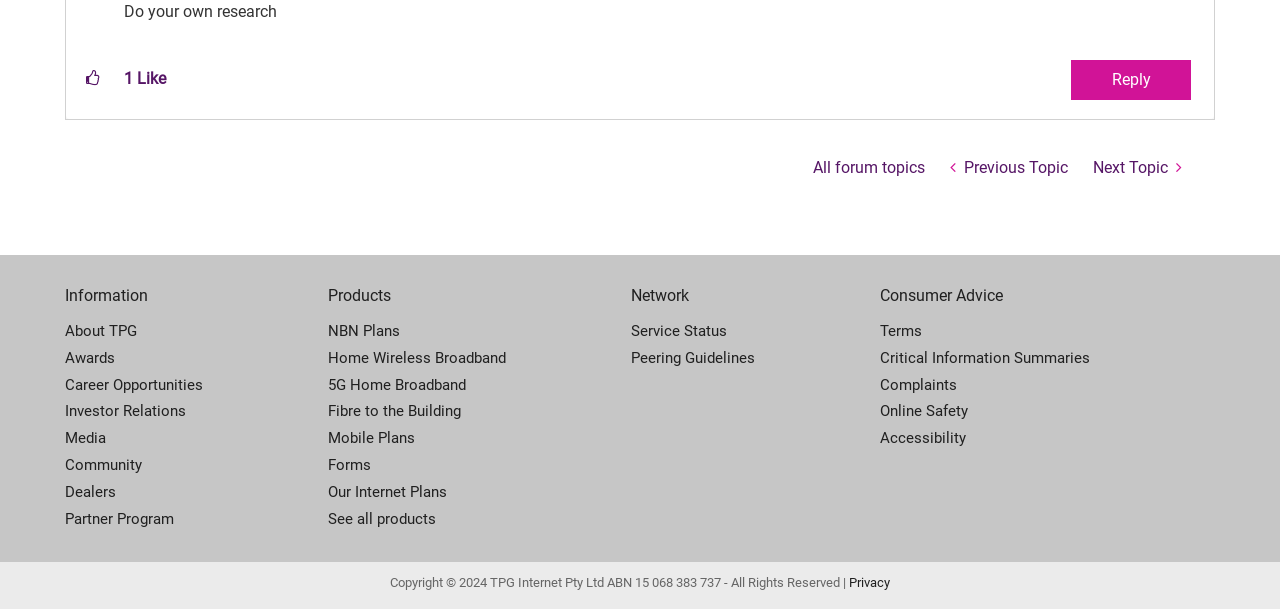Please identify the bounding box coordinates of the region to click in order to complete the task: "Give kudos to this post". The coordinates must be four float numbers between 0 and 1, specified as [left, top, right, bottom].

[0.058, 0.099, 0.088, 0.16]